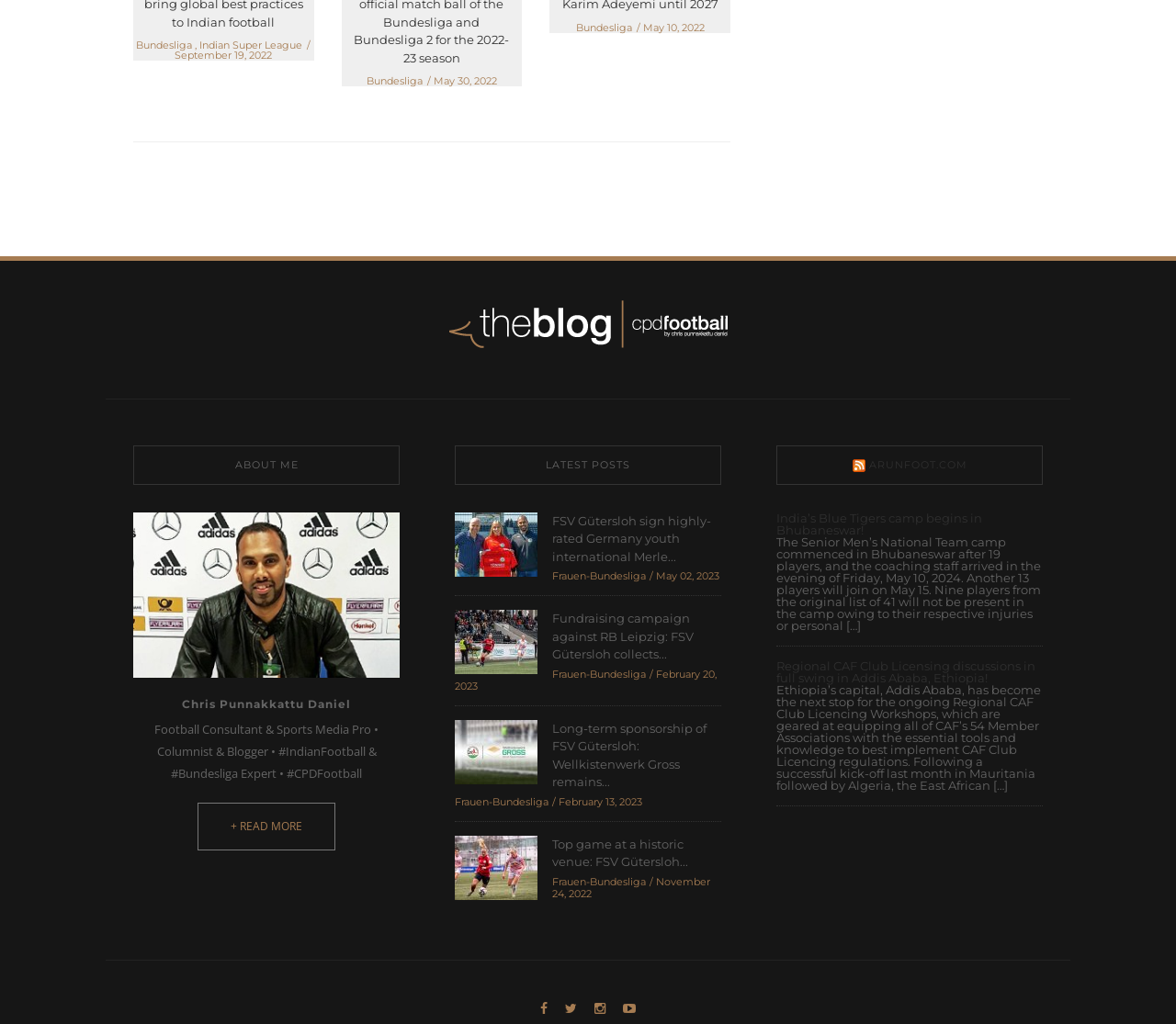From the screenshot, find the bounding box of the UI element matching this description: "+ read more". Supply the bounding box coordinates in the form [left, top, right, bottom], each a float between 0 and 1.

[0.168, 0.784, 0.285, 0.831]